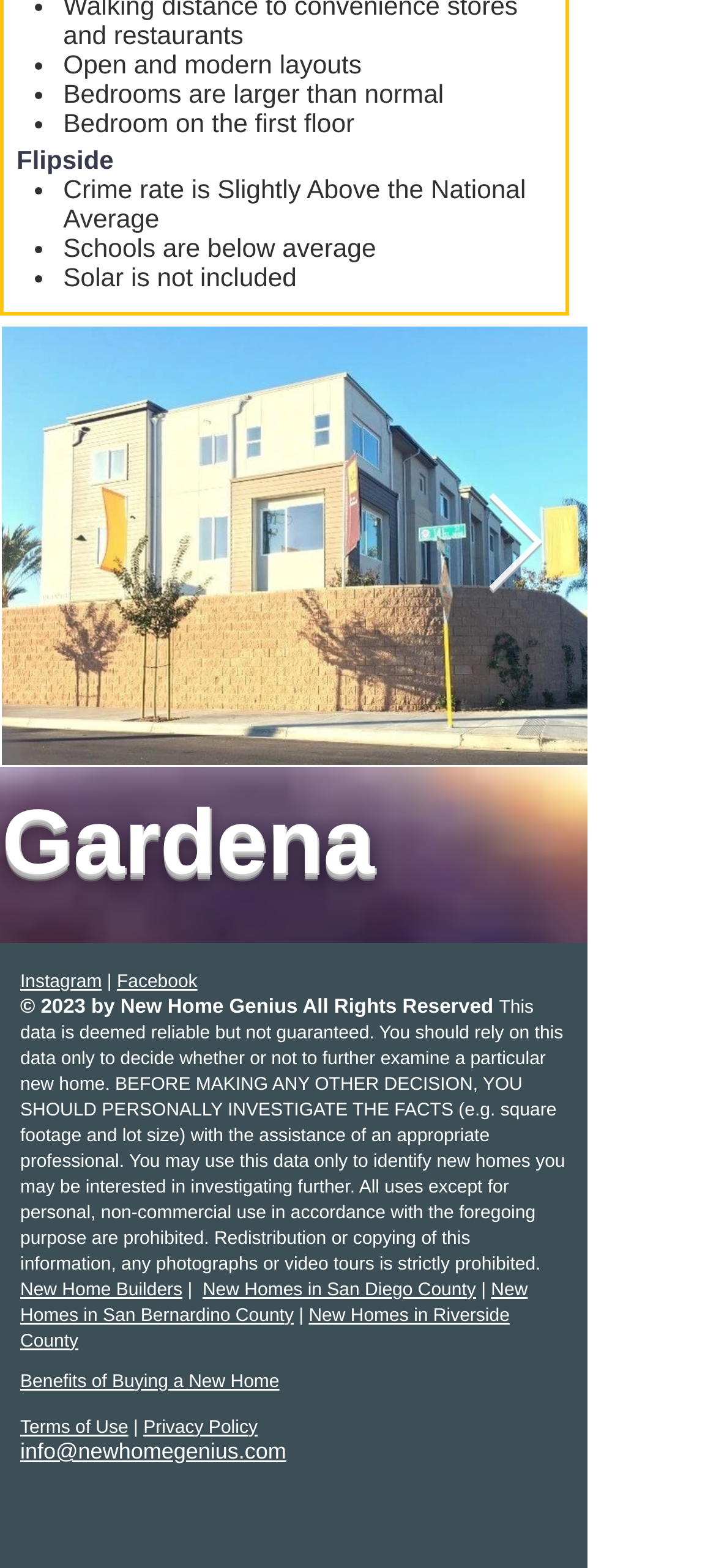Could you please study the image and provide a detailed answer to the question:
What is the name of the community?

The name of the community is mentioned in the heading 'Gardena' at the top of the webpage, which suggests that the webpage is providing information about a specific community or neighborhood.